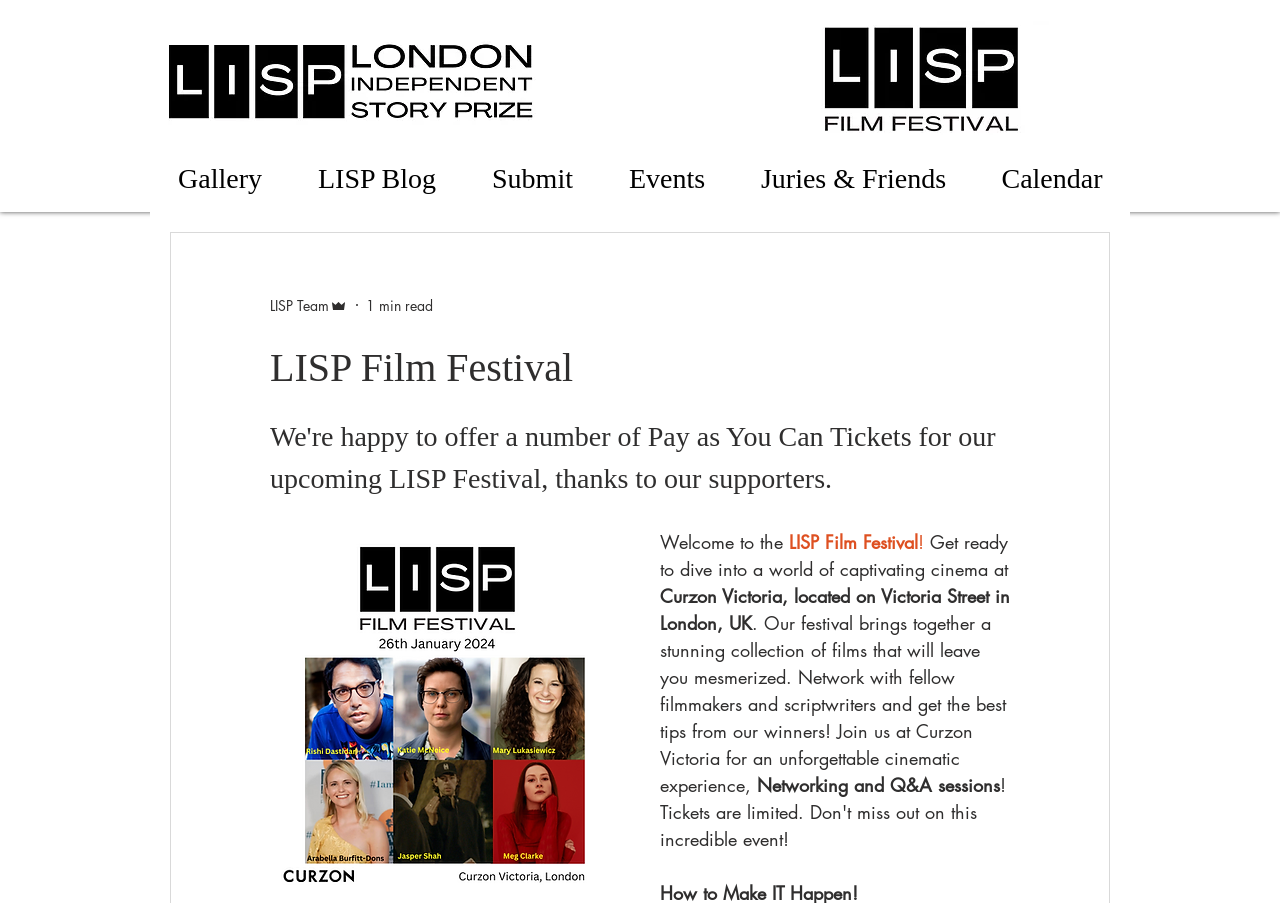What is the theme of the logo?
Using the image as a reference, answer the question with a short word or phrase.

Laurel Wreath